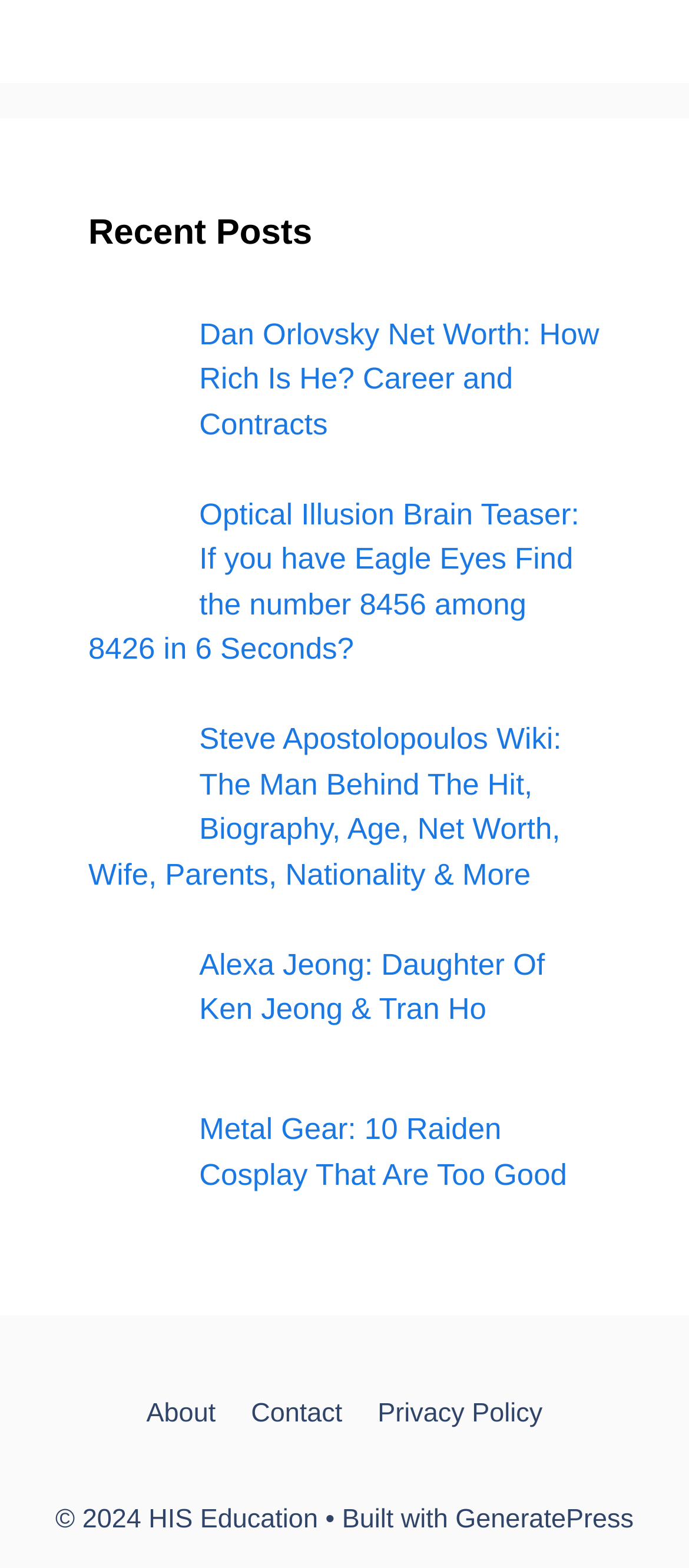Please find the bounding box coordinates of the clickable region needed to complete the following instruction: "Visit the contact page". The bounding box coordinates must consist of four float numbers between 0 and 1, i.e., [left, top, right, bottom].

[0.364, 0.892, 0.497, 0.911]